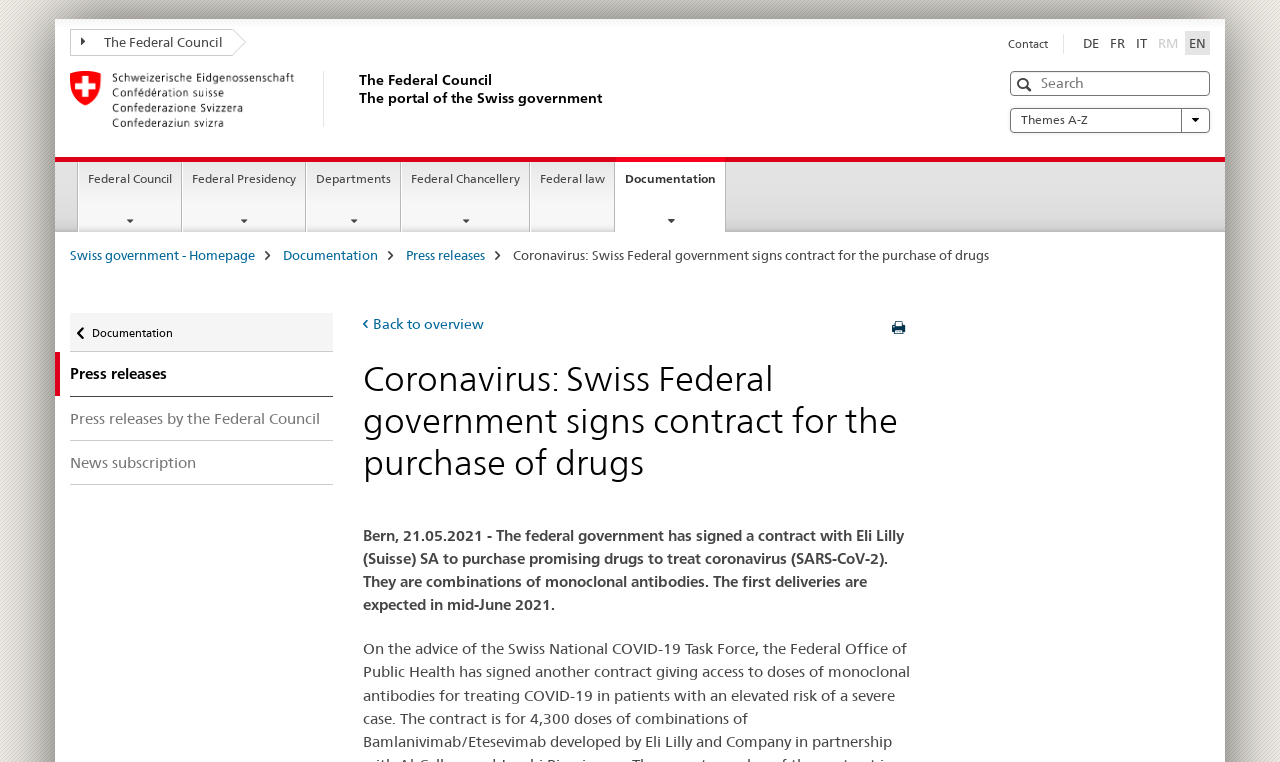Provide a one-word or one-phrase answer to the question:
What is the topic of the current press release?

Coronavirus